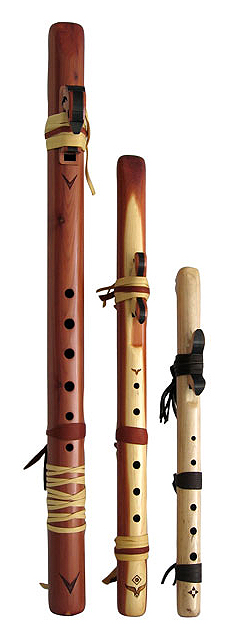How many finger holes does the middle flute have?
Look at the screenshot and provide an in-depth answer.

According to the caption, the middle flute, like the tallest flute, includes finger holes, but the exact number is not specified. However, it is mentioned that it has 'a series' of finger holes, indicating that there are multiple holes.